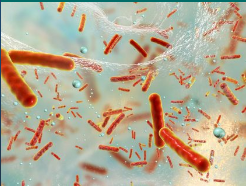What is the topic related to the image?
Please provide a single word or phrase answer based on the image.

Biofilms